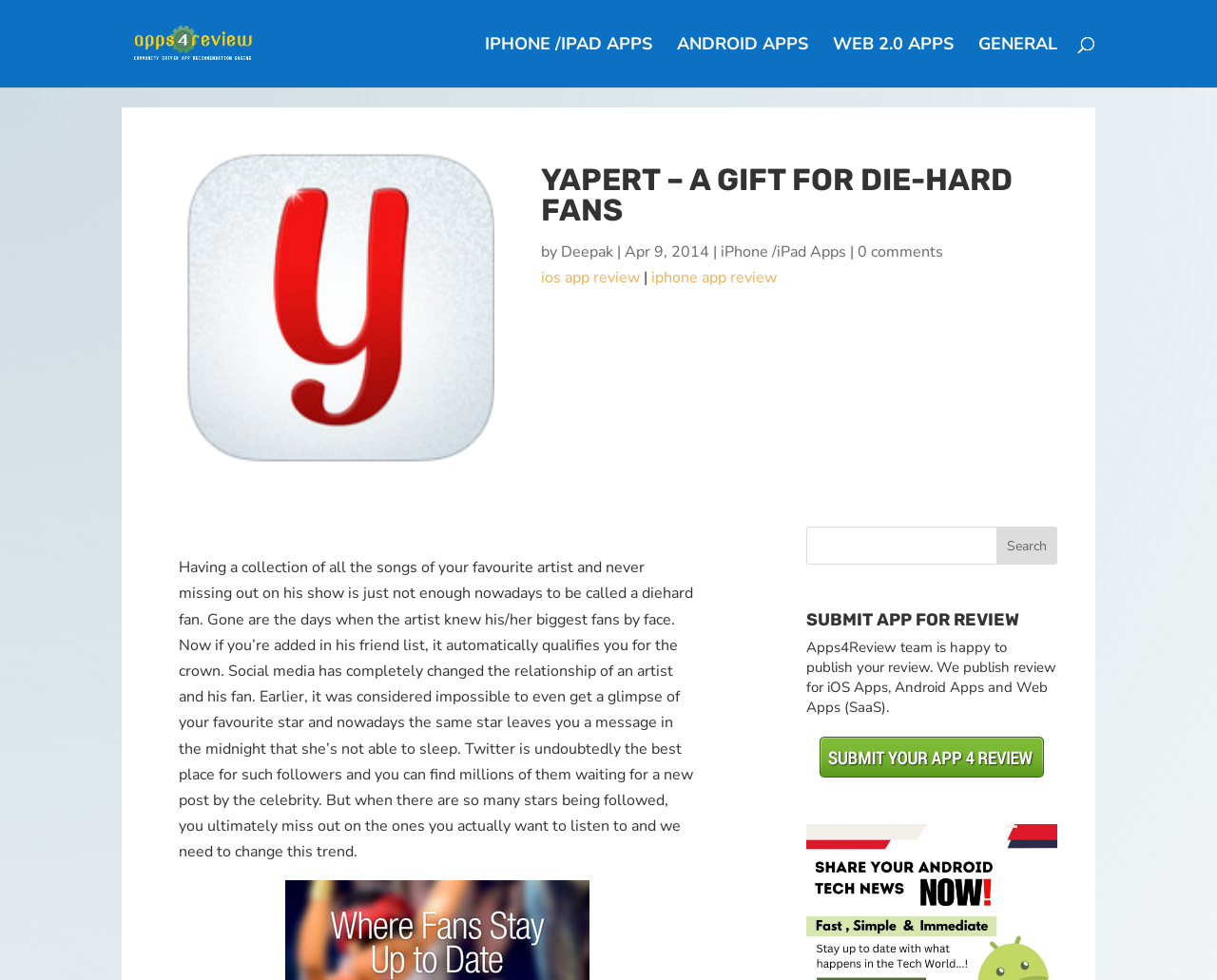Please find the bounding box coordinates of the element that you should click to achieve the following instruction: "Click on the link to Apps4review". The coordinates should be presented as four float numbers between 0 and 1: [left, top, right, bottom].

[0.103, 0.033, 0.279, 0.054]